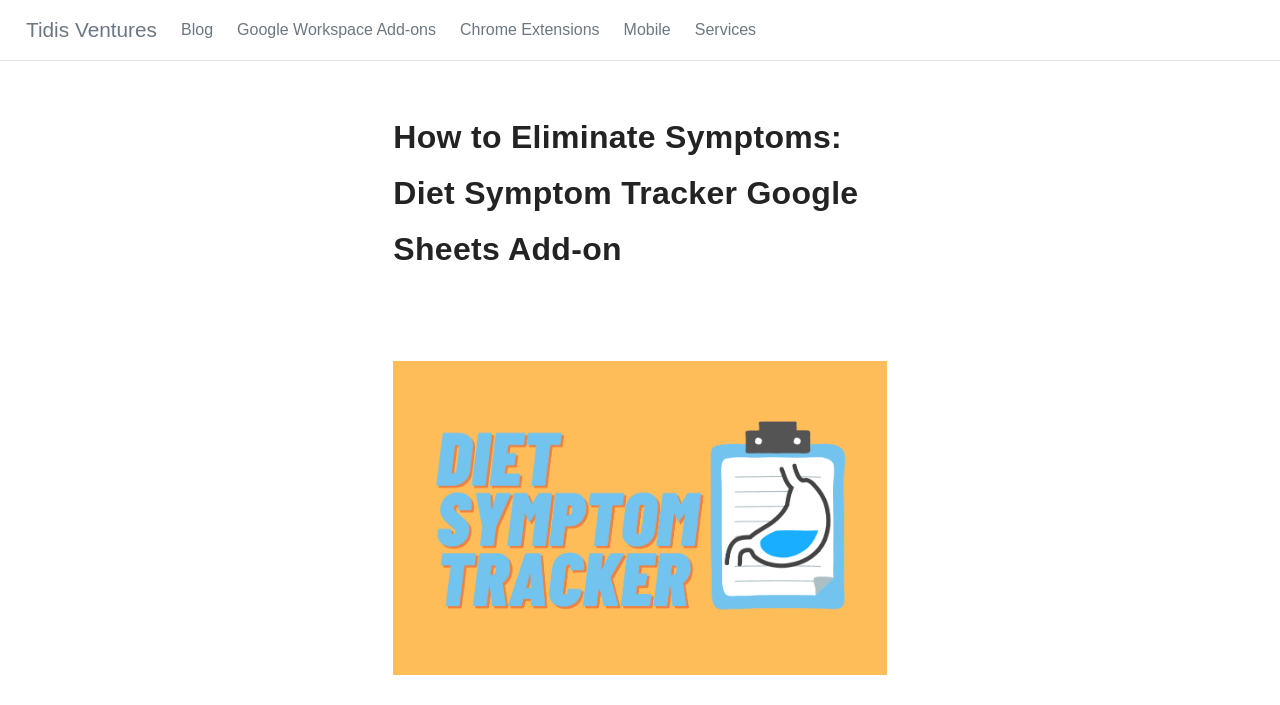Look at the image and write a detailed answer to the question: 
What is the position of the image on the webpage?

According to the bounding box coordinates, the image is located below the heading 'How to Eliminate Symptoms: Diet Symptom Tracker Google Sheets Add-on', with y1 and y2 values indicating its vertical position.